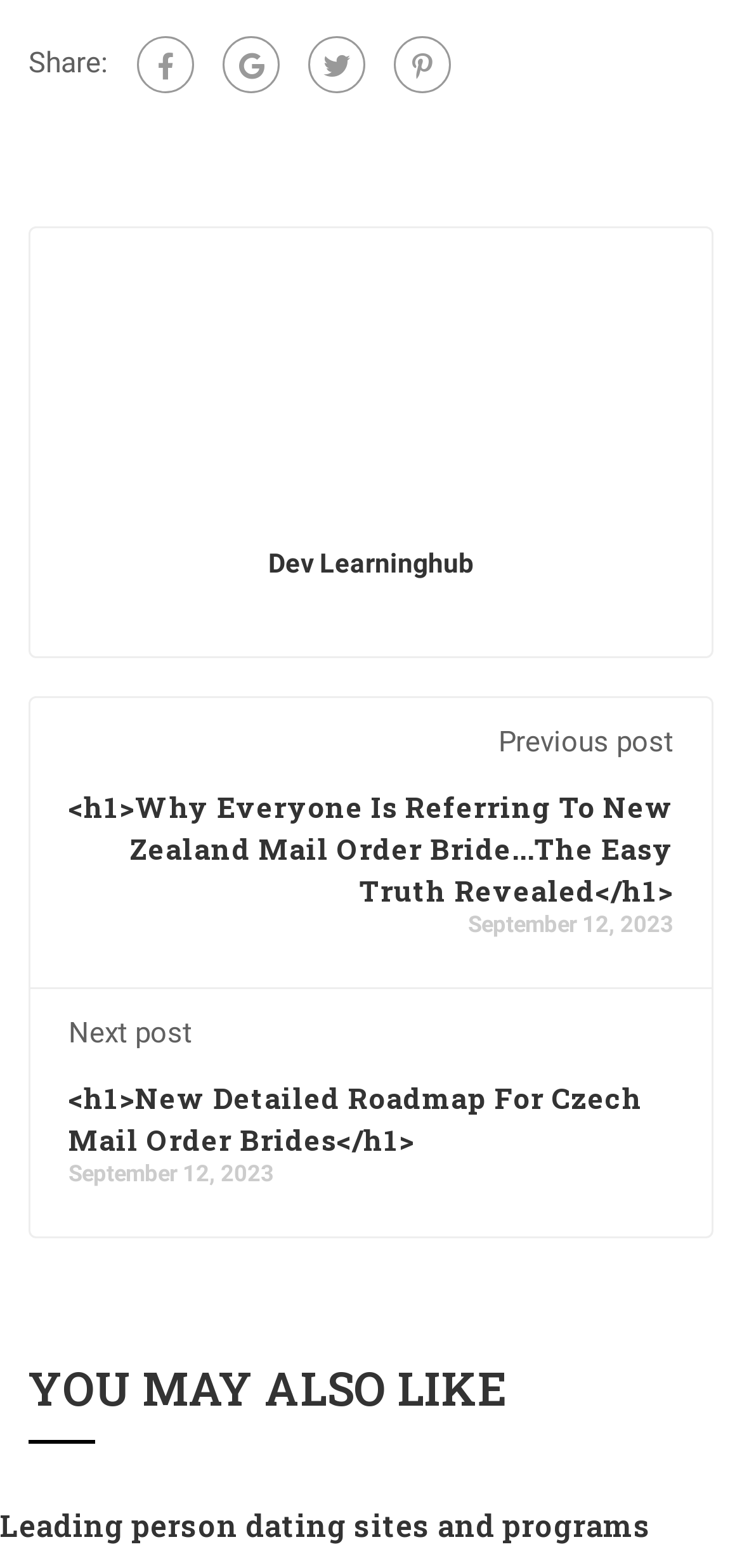Please locate the bounding box coordinates for the element that should be clicked to achieve the following instruction: "Click on the website logo". Ensure the coordinates are given as four float numbers between 0 and 1, i.e., [left, top, right, bottom].

None